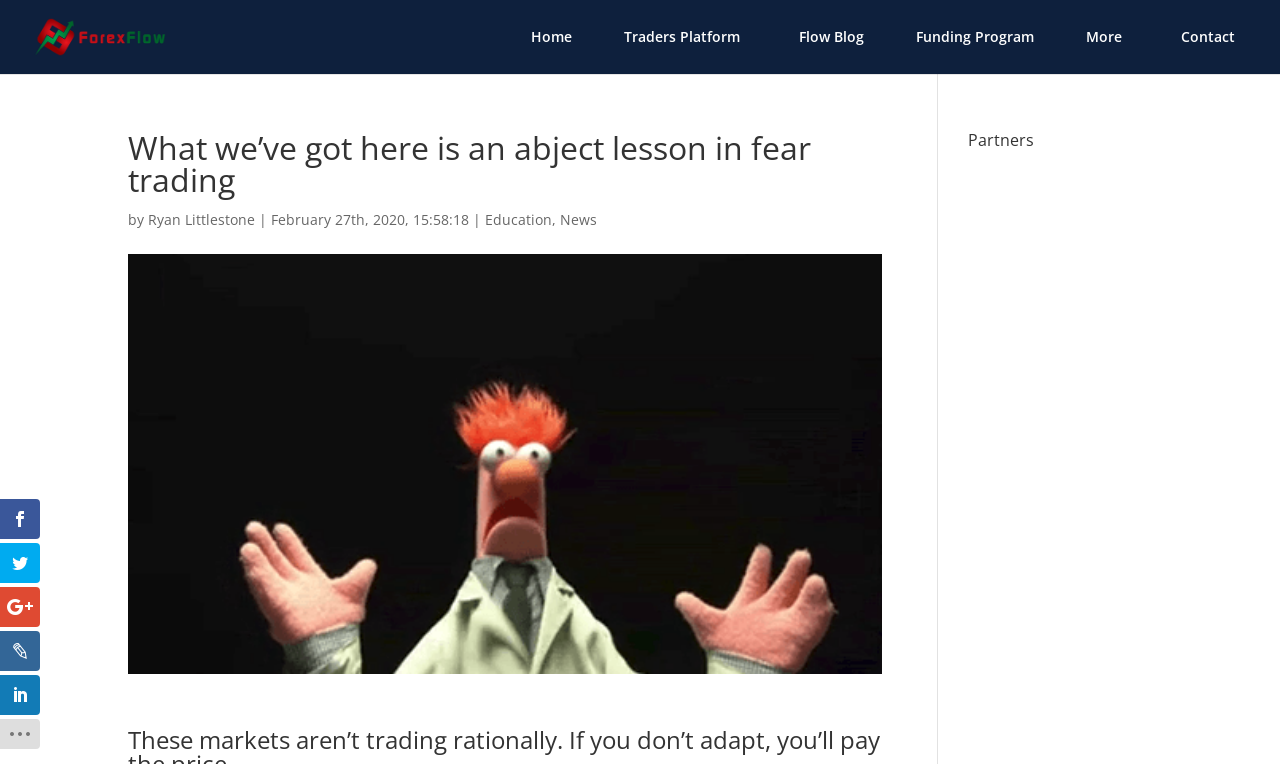Kindly determine the bounding box coordinates for the clickable area to achieve the given instruction: "scroll down to view more".

[0.848, 0.035, 0.877, 0.06]